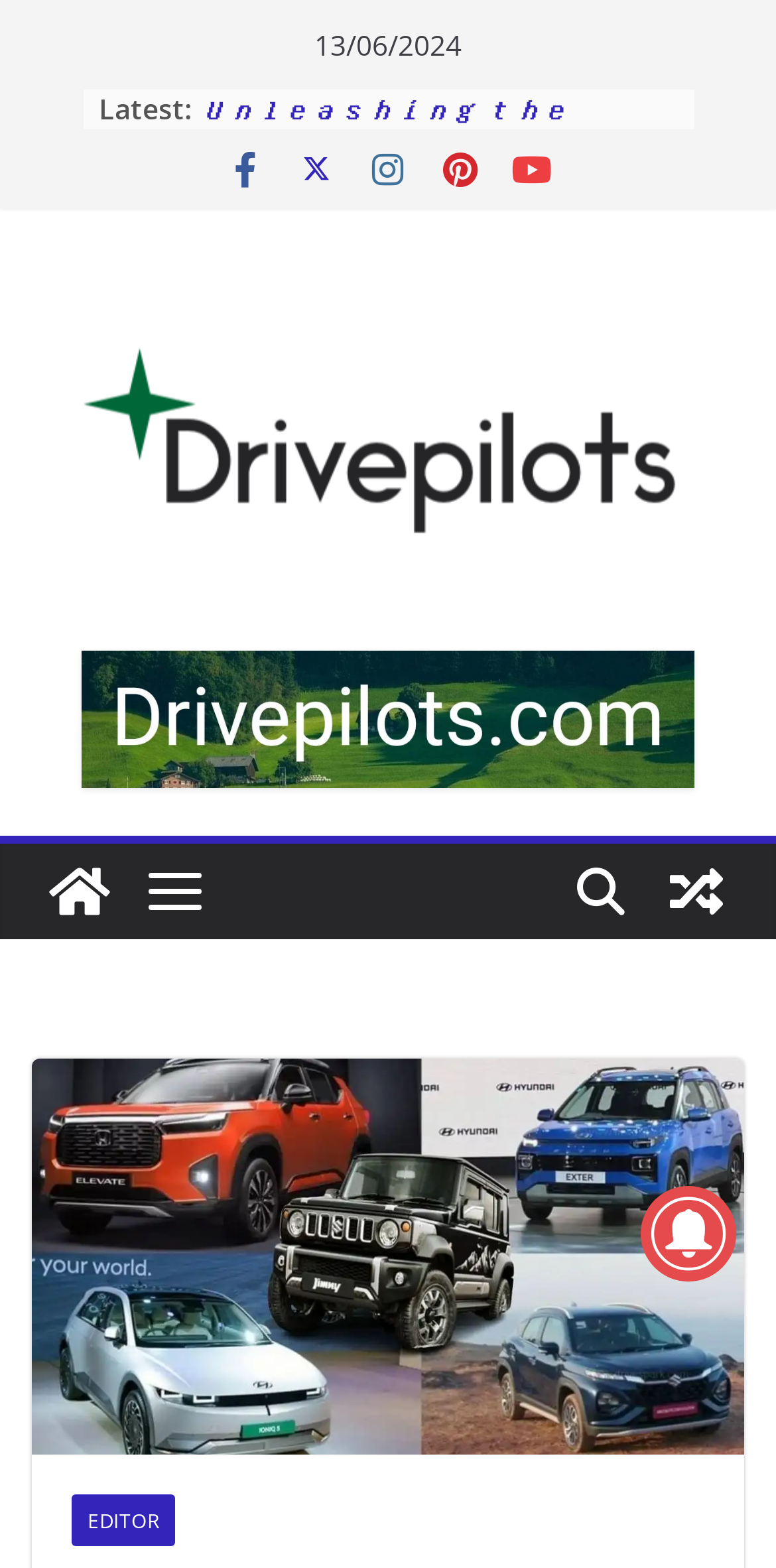Locate the UI element described by 首页 and provide its bounding box coordinates. Use the format (top-left x, top-left y, bottom-right x, bottom-right y) with all values as floating point numbers between 0 and 1.

None